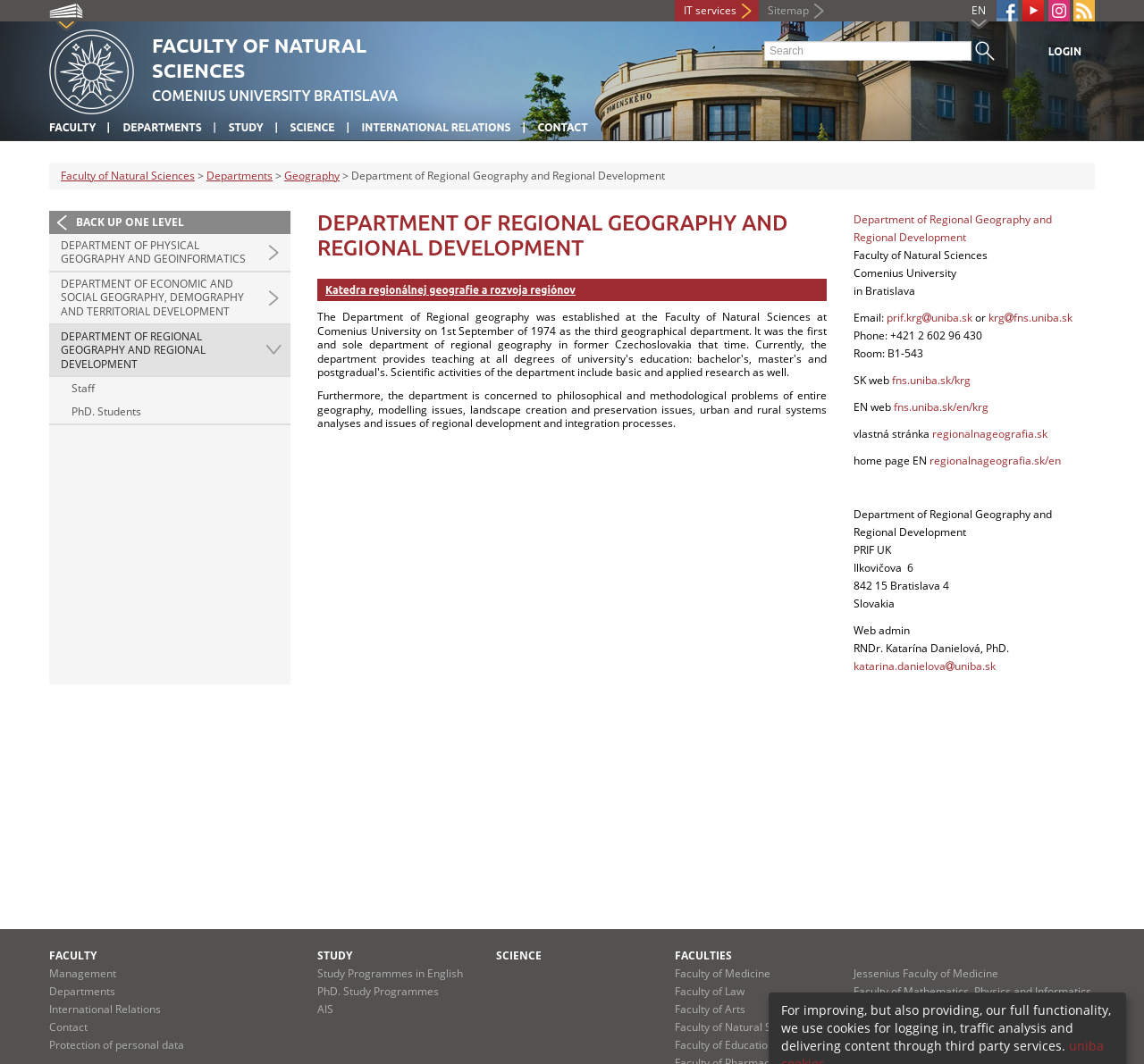Answer the question in one word or a short phrase:
How many links are there in the 'List of faculties' section?

5